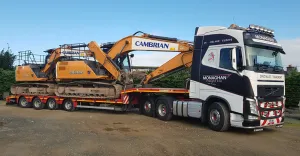What is the name of the company associated with the truck?
Give a comprehensive and detailed explanation for the question.

The truck is painted with a sleek white and blue design, bearing the branding for 'Cambrian', indicating its association with machinery transport services.